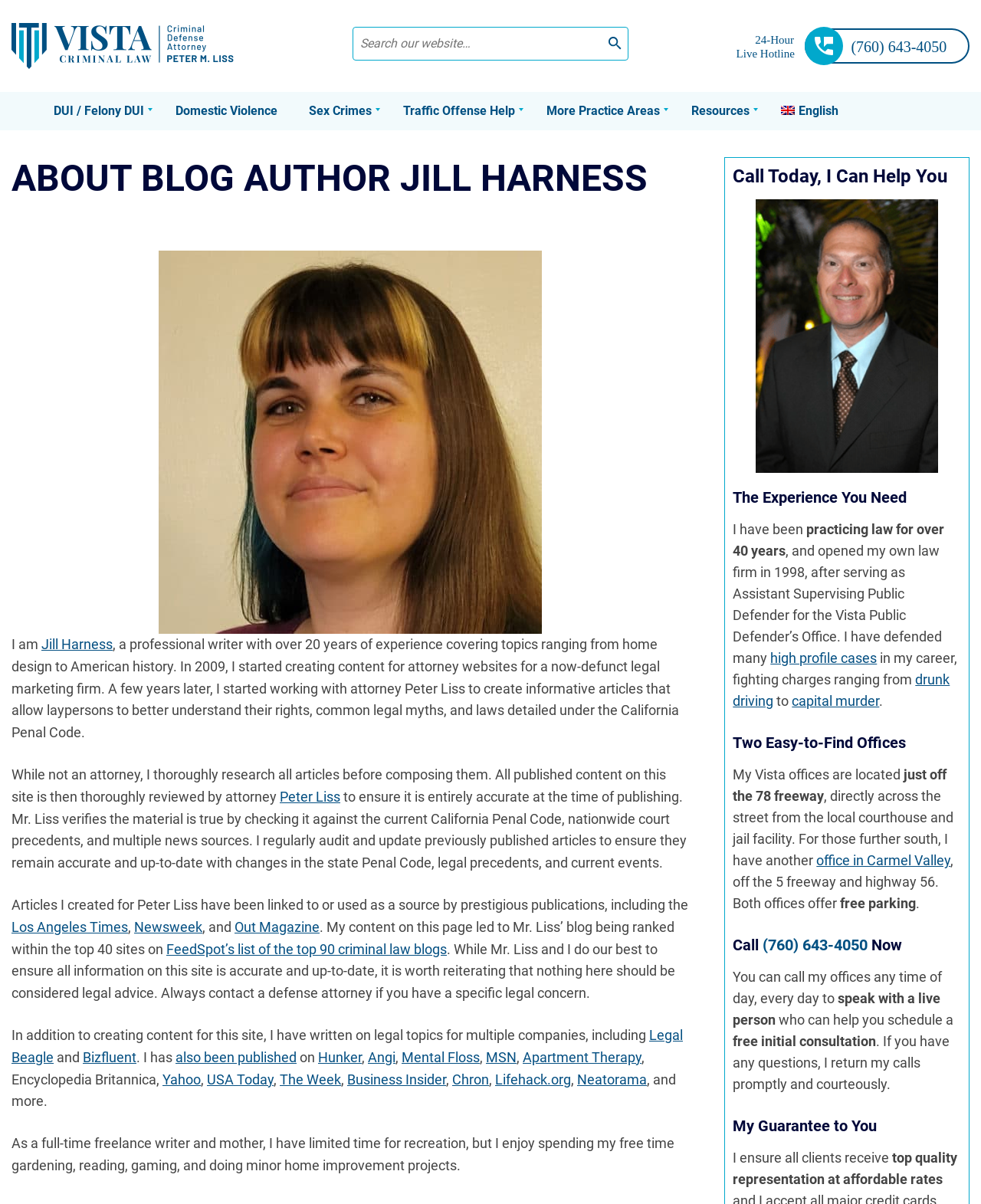Identify the bounding box coordinates for the region of the element that should be clicked to carry out the instruction: "Contact attorney Peter Liss". The bounding box coordinates should be four float numbers between 0 and 1, i.e., [left, top, right, bottom].

[0.285, 0.655, 0.347, 0.668]